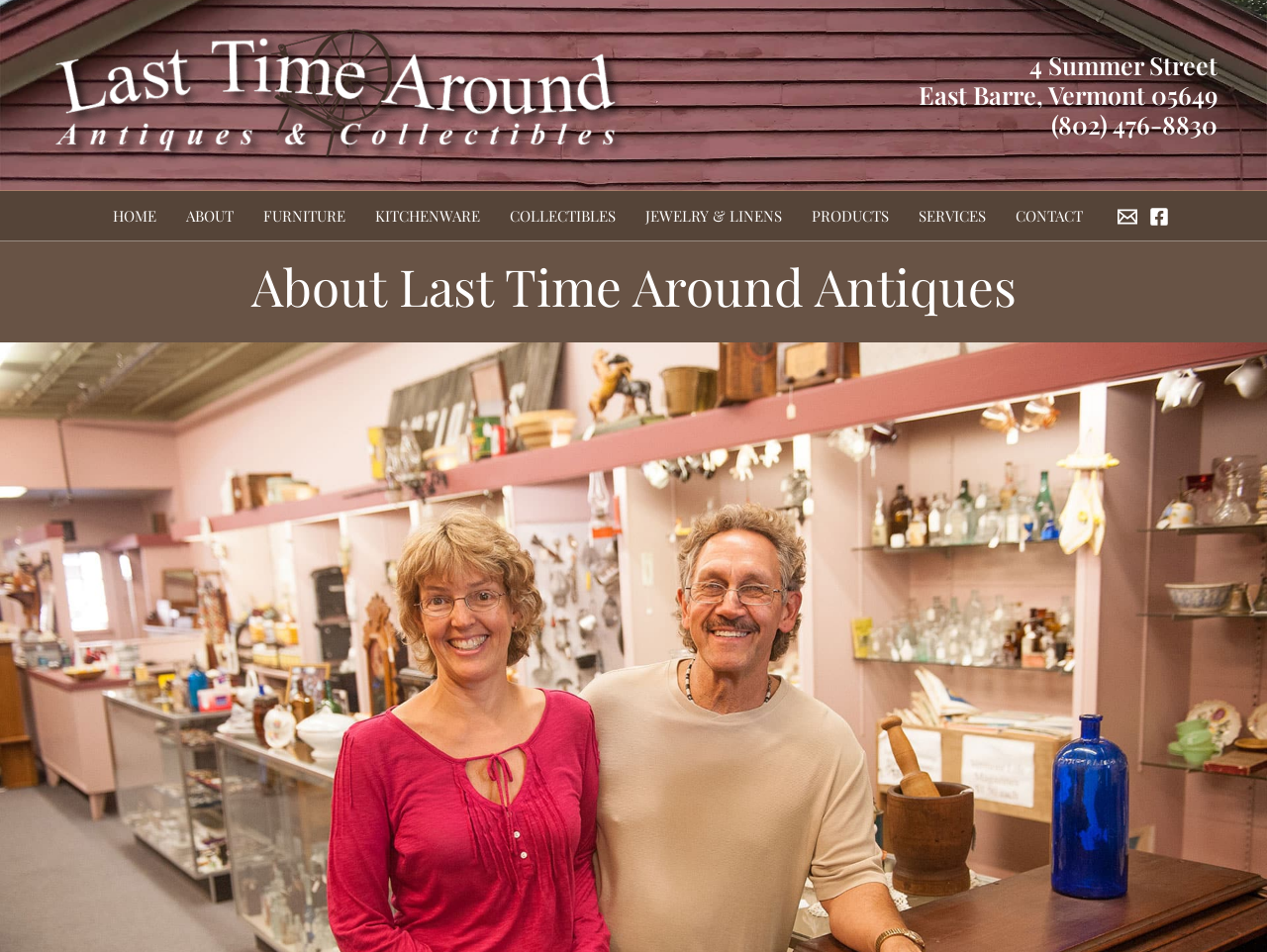What is the phone number of Last Time Around Antiques?
Based on the screenshot, give a detailed explanation to answer the question.

I found the phone number by looking at the header widget 1 section, where it is written in a link element.